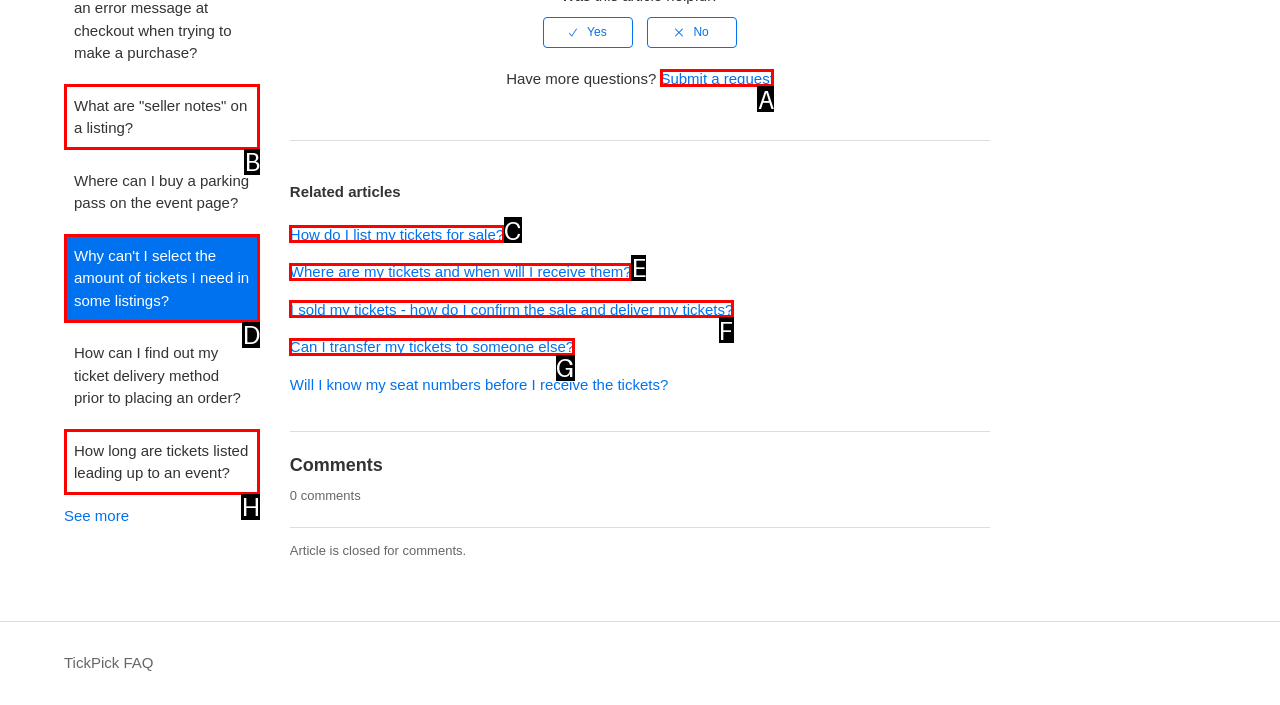Based on the description: Submit a request, select the HTML element that best fits. Reply with the letter of the correct choice from the options given.

A